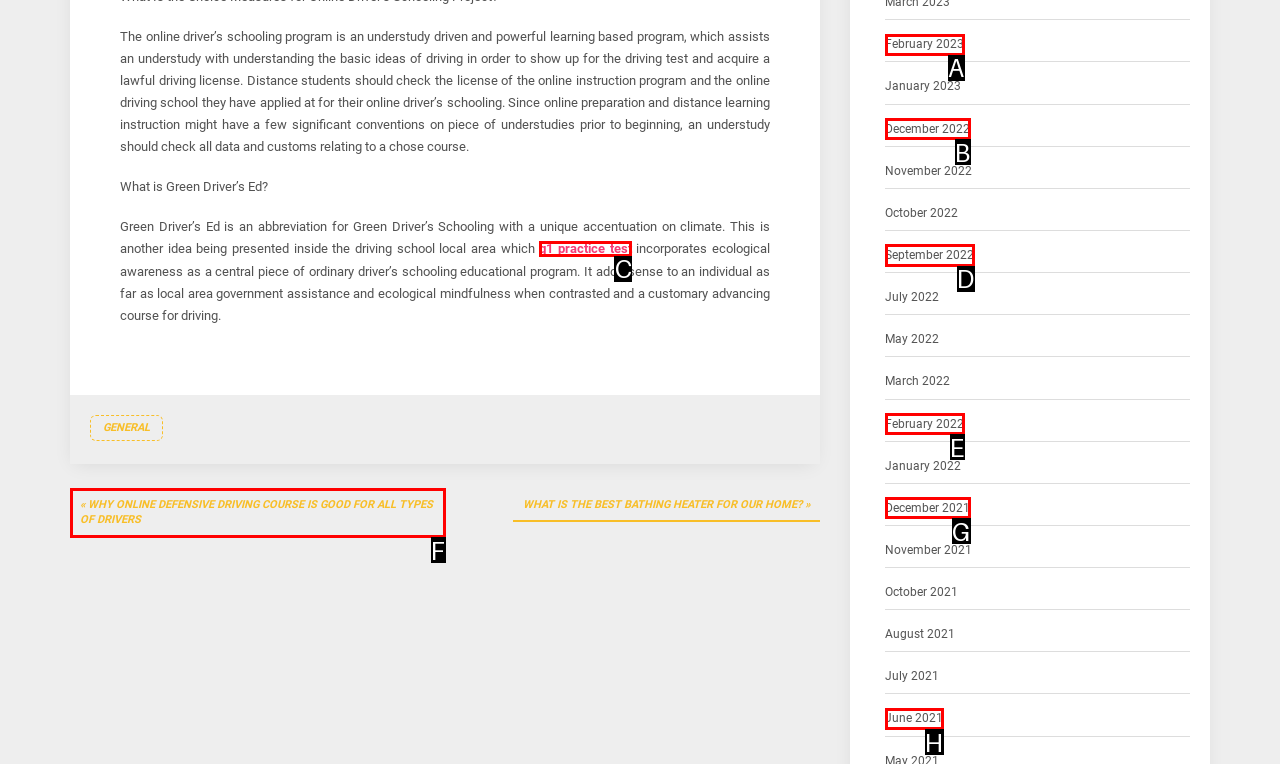Match the following description to a UI element: g1 practice test
Provide the letter of the matching option directly.

C